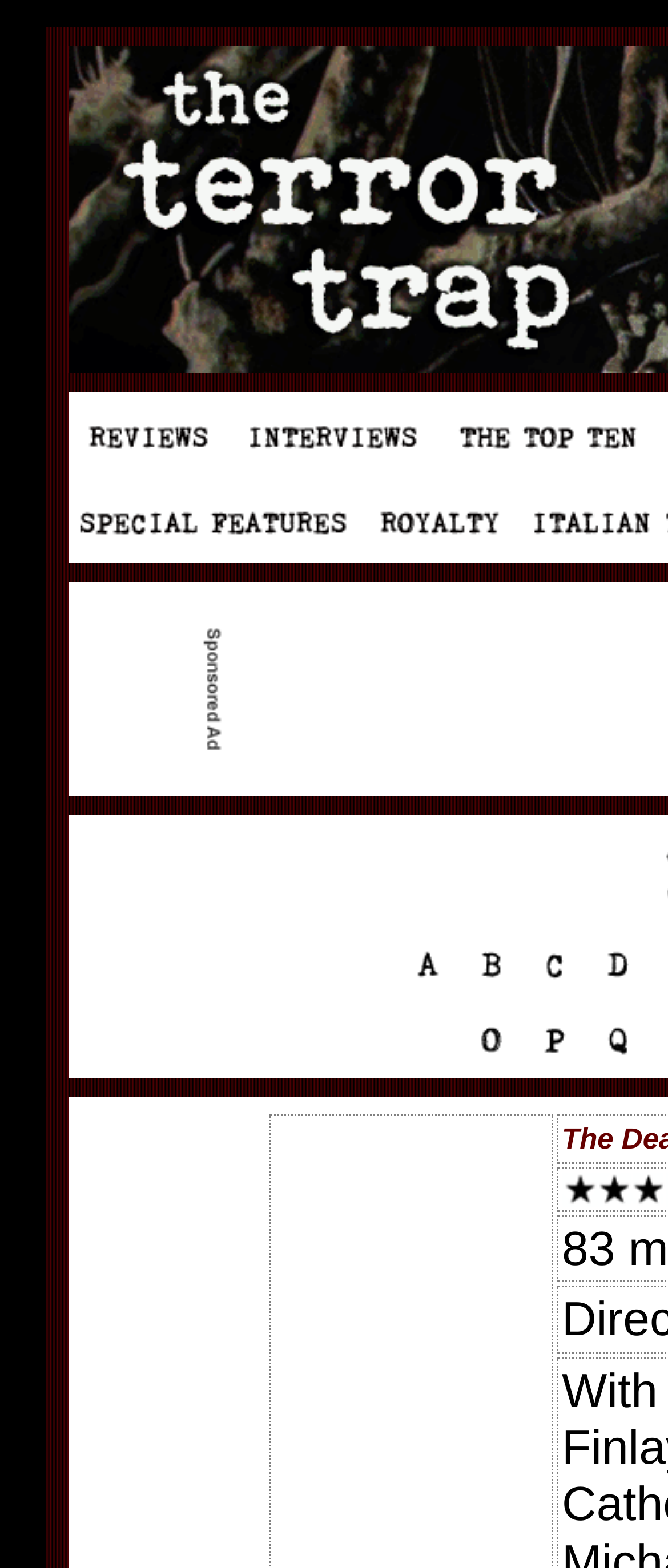From the image, can you give a detailed response to the question below:
What is the position of the image with ID 412?

Based on the bounding box coordinates of the image with ID 412, which are [0.303, 0.39, 0.336, 0.489], I can infer that the image is located at the top-left corner of the webpage.